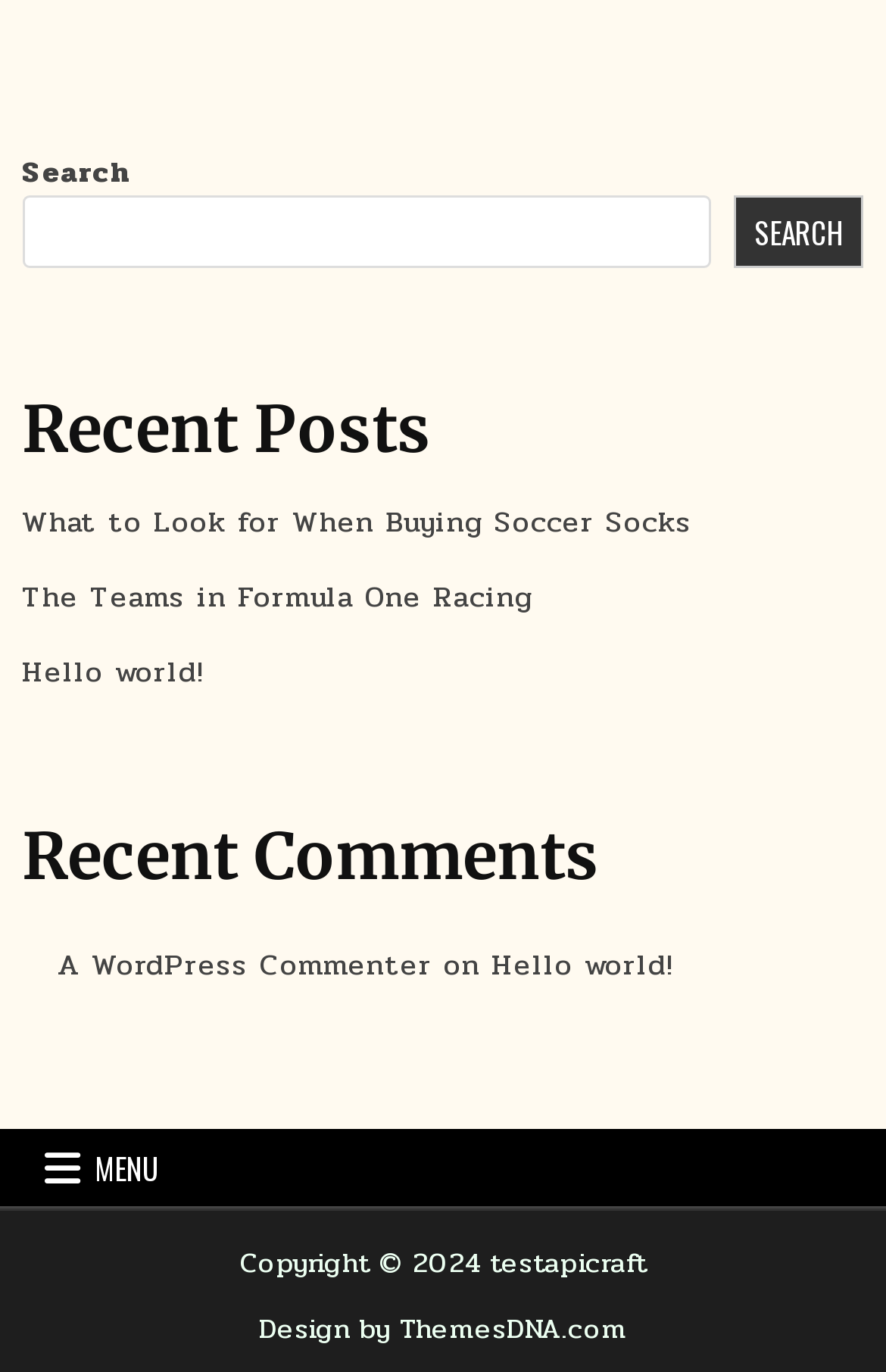Analyze the image and give a detailed response to the question:
What is the purpose of the search box?

The search box is located at the top of the webpage, and it has a button with the text 'SEARCH'. This suggests that the search box is used to search for content within the website.